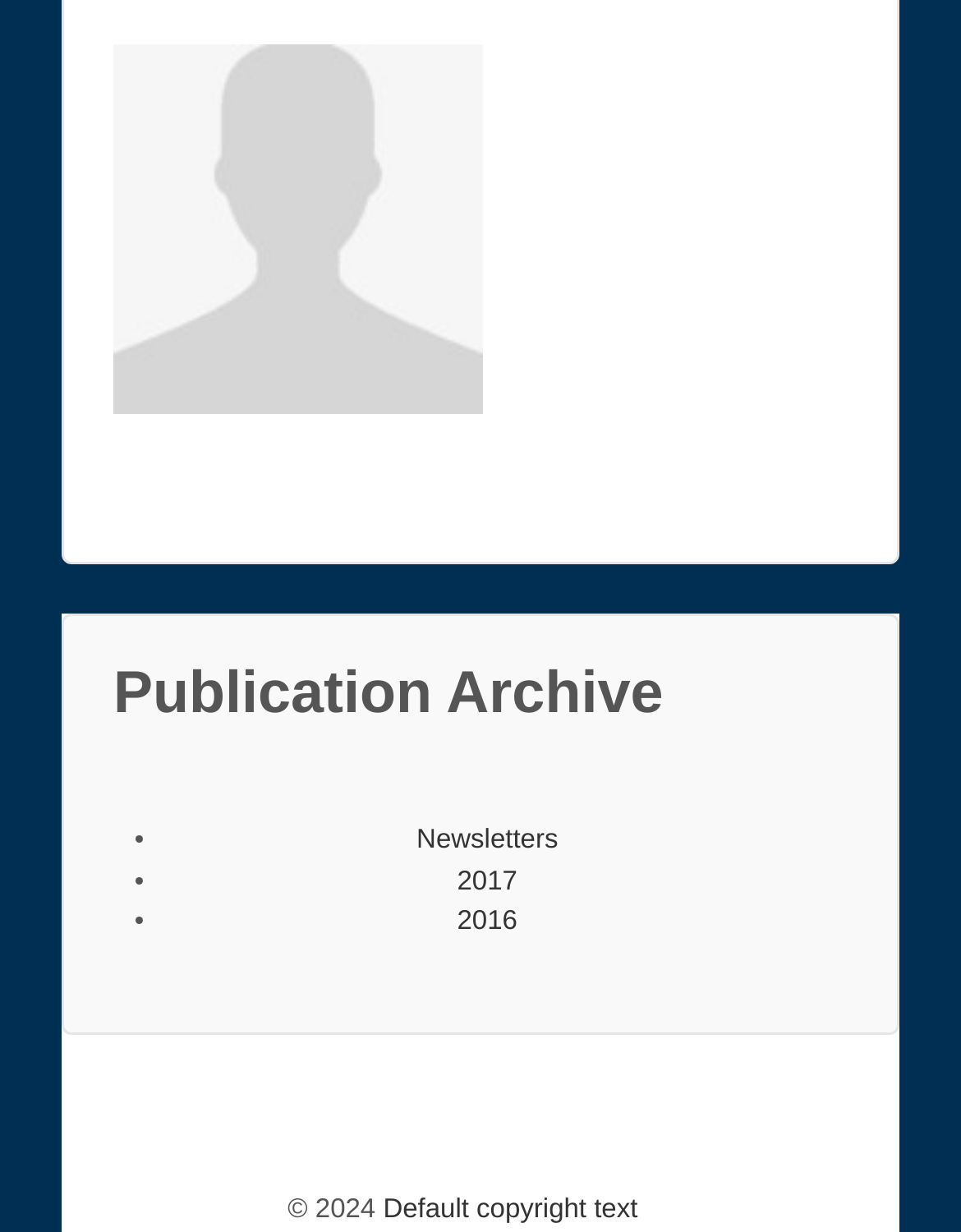What is the copyright year of this webpage?
Using the image, give a concise answer in the form of a single word or short phrase.

2024